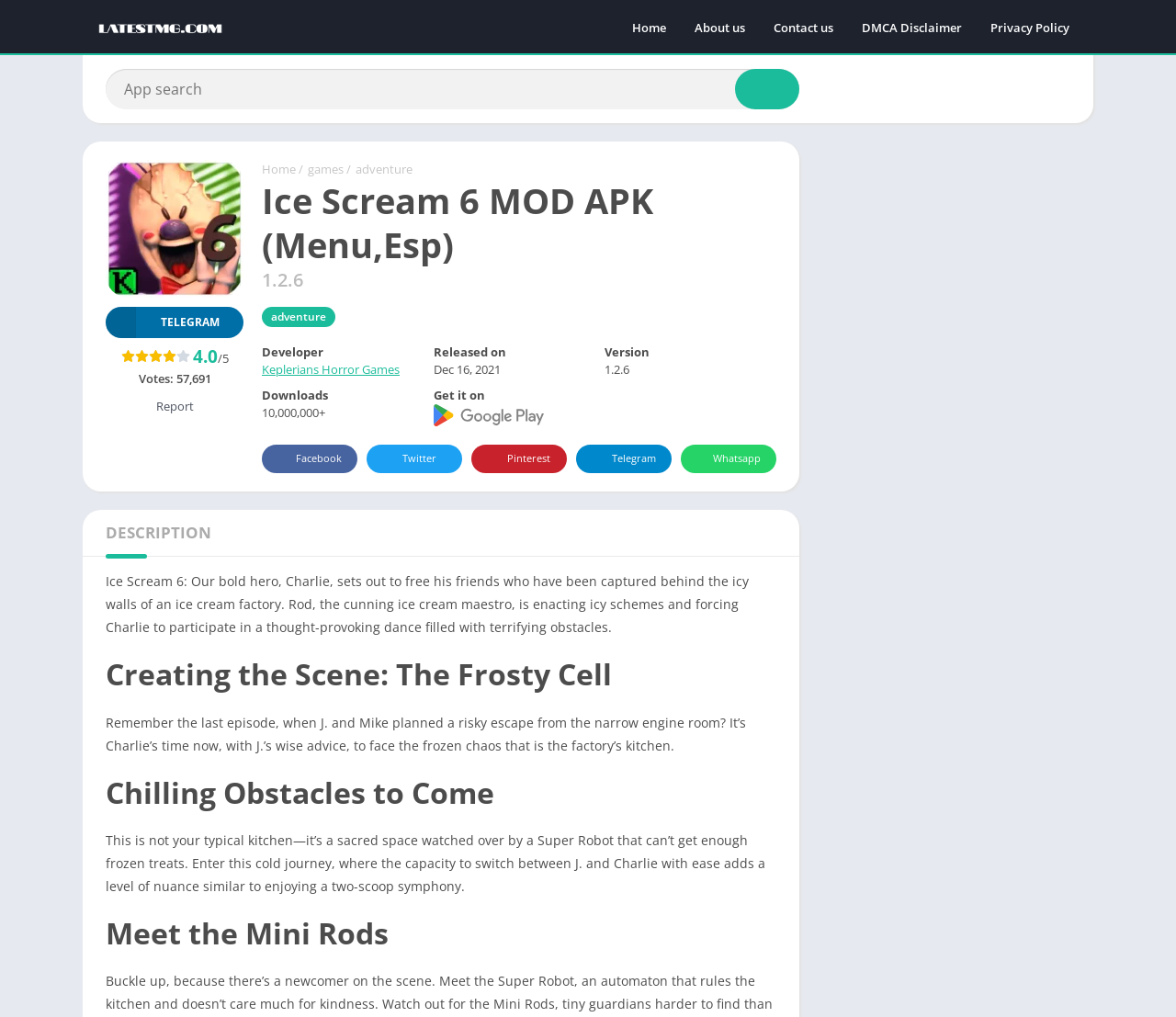Please identify the bounding box coordinates of the clickable area that will fulfill the following instruction: "Read the game description". The coordinates should be in the format of four float numbers between 0 and 1, i.e., [left, top, right, bottom].

[0.09, 0.563, 0.637, 0.625]